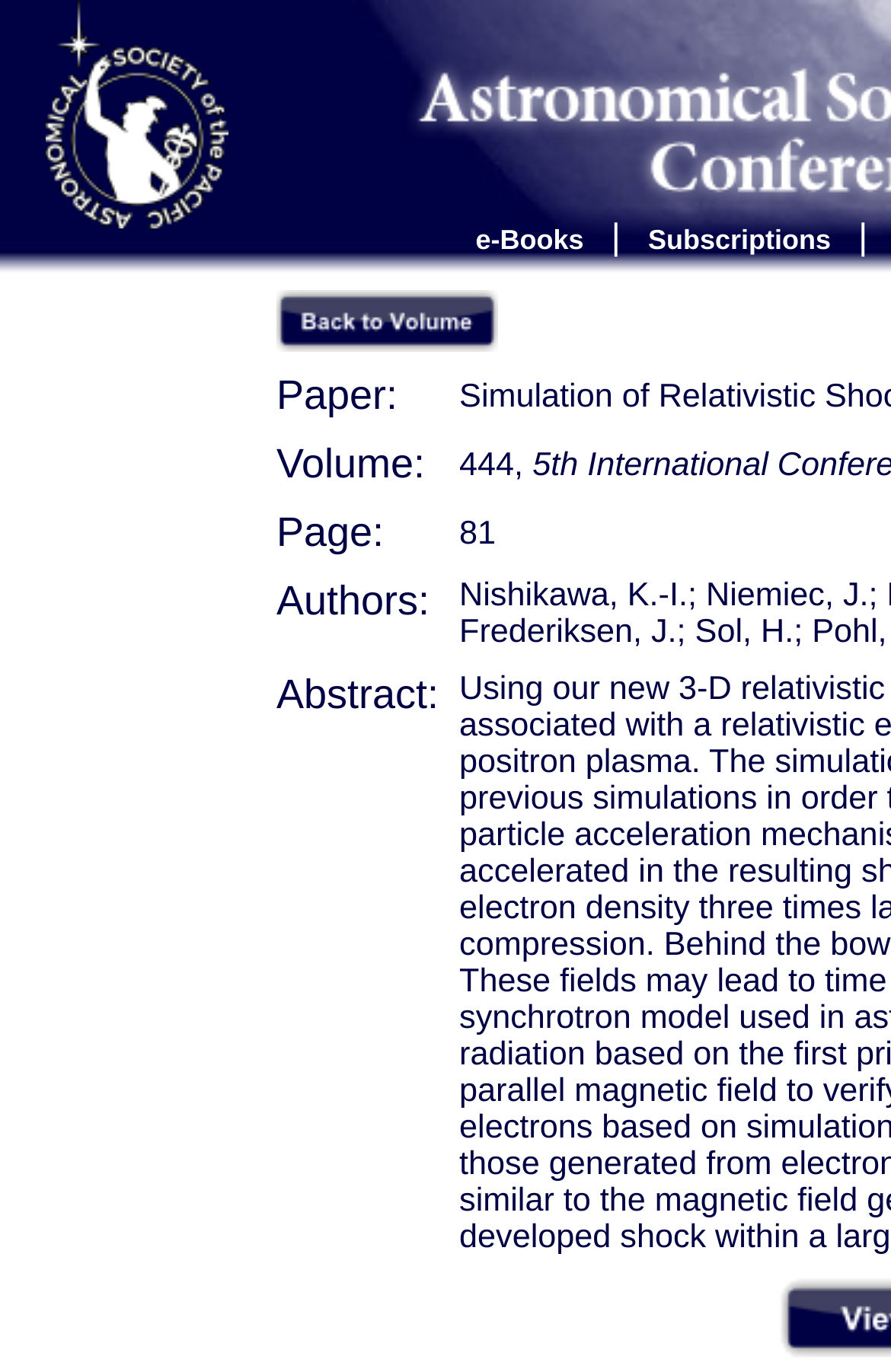Answer the question using only one word or a concise phrase: What is the logo on the top left corner?

ASP logo